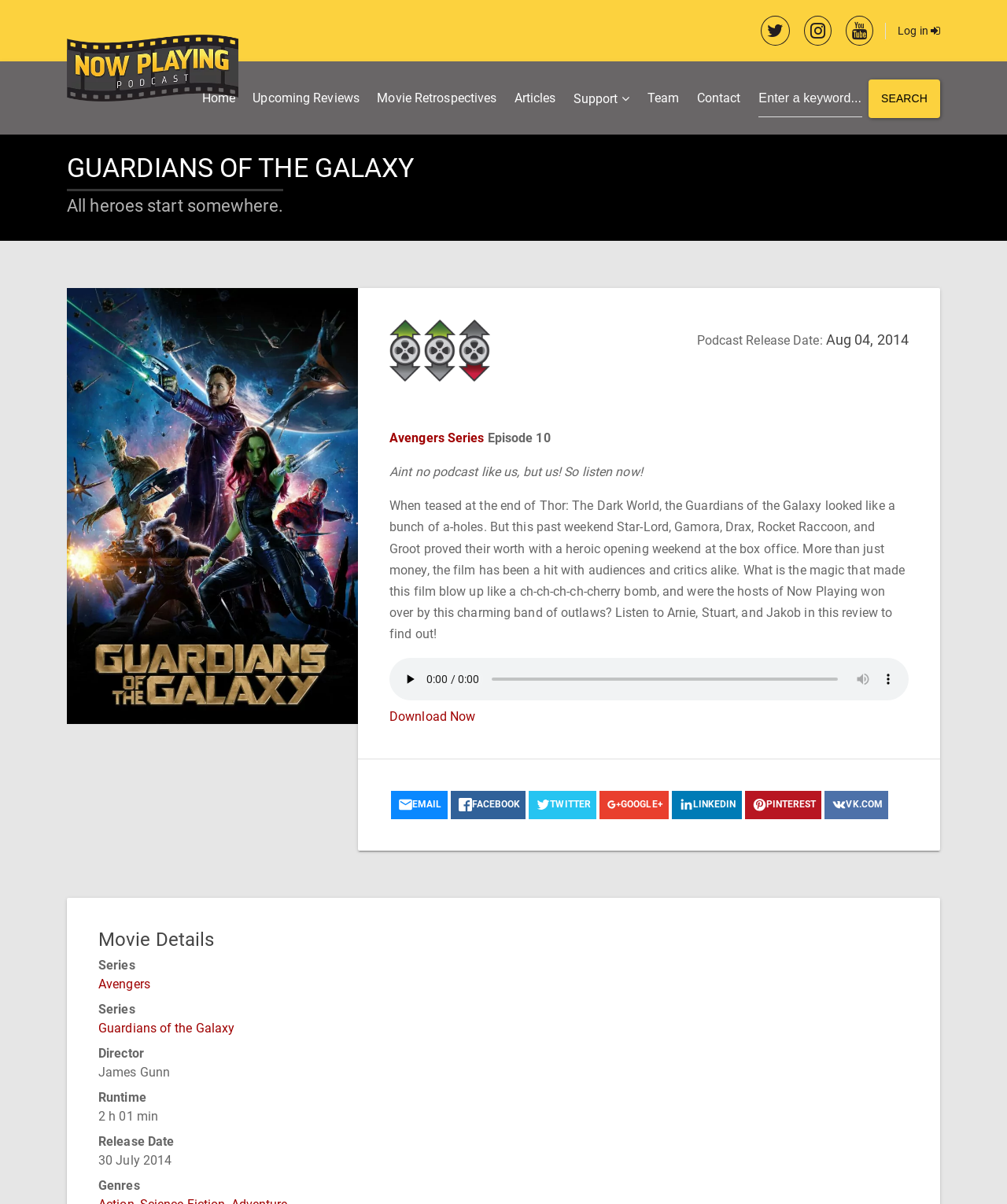Please specify the bounding box coordinates in the format (top-left x, top-left y, bottom-right x, bottom-right y), with all values as floating point numbers between 0 and 1. Identify the bounding box of the UI element described by: email

[0.388, 0.657, 0.444, 0.68]